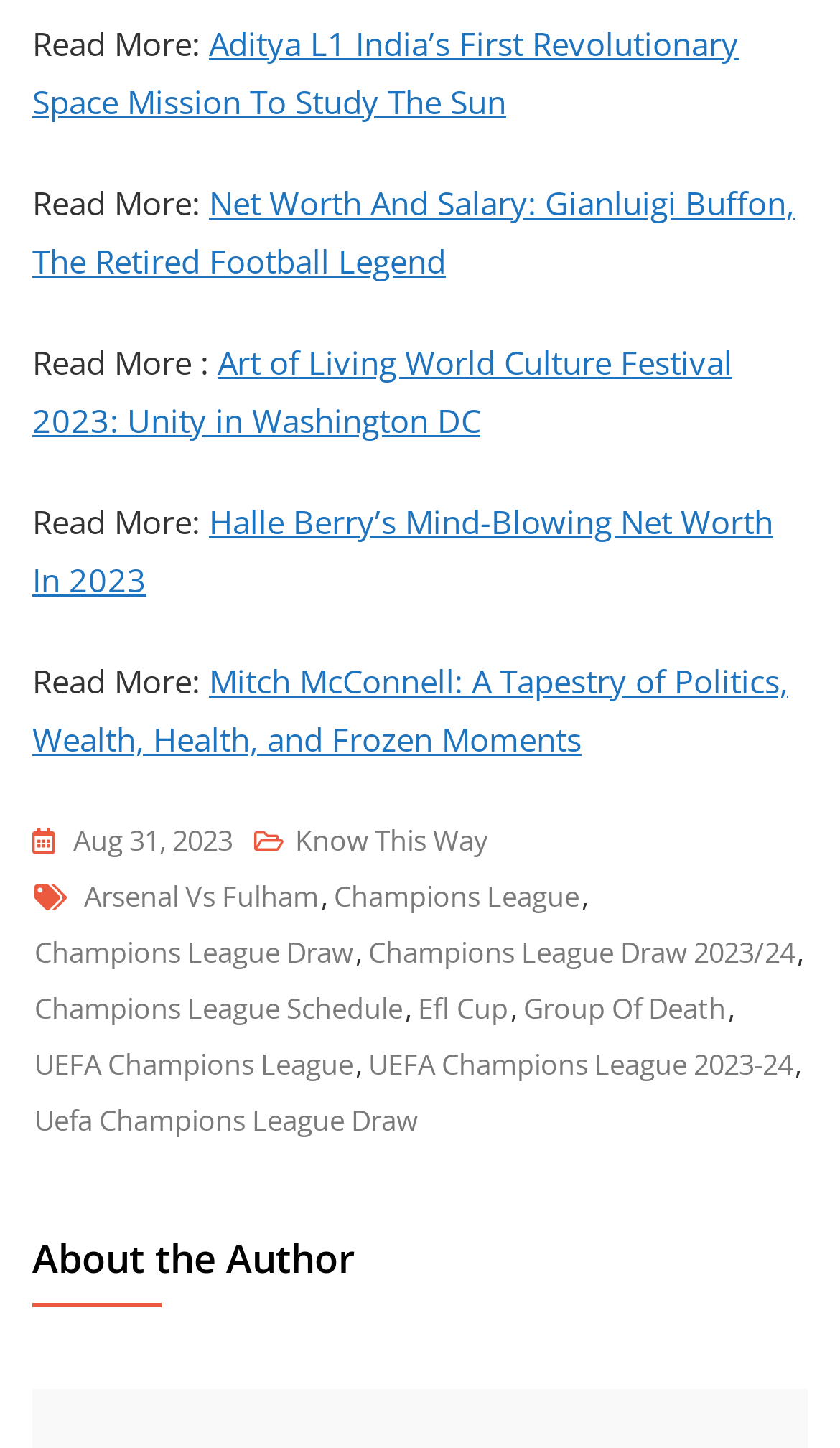Can you specify the bounding box coordinates for the region that should be clicked to fulfill this instruction: "Check the Net Worth And Salary of Gianluigi Buffon".

[0.038, 0.124, 0.946, 0.194]